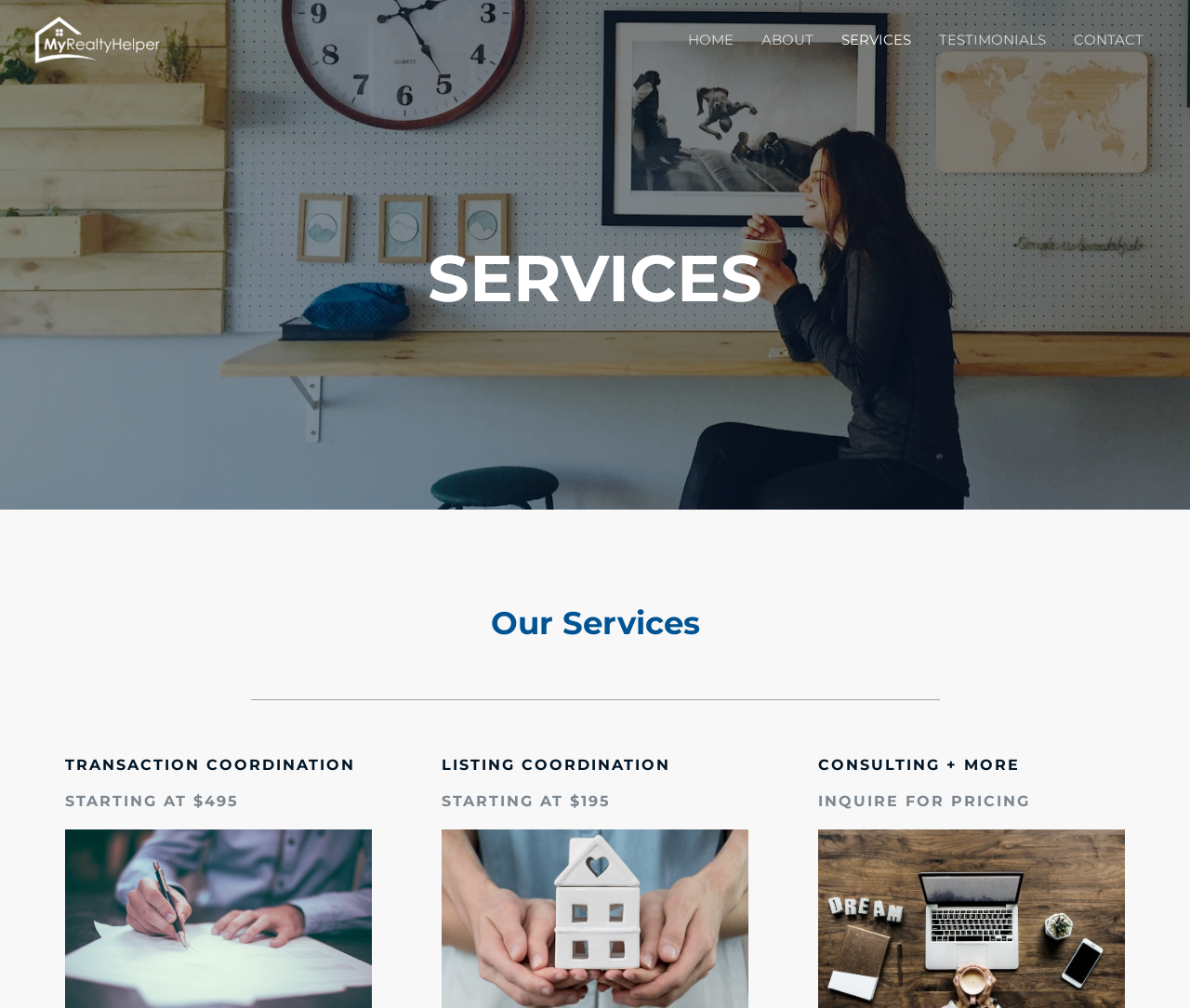Please analyze the image and provide a thorough answer to the question:
What are the three services offered by MyRealtyHelper?

The three services offered by MyRealtyHelper can be found in the sections below the 'Our Services' heading, which are Transaction Coordination, Listing Coordination, and Consulting + More.